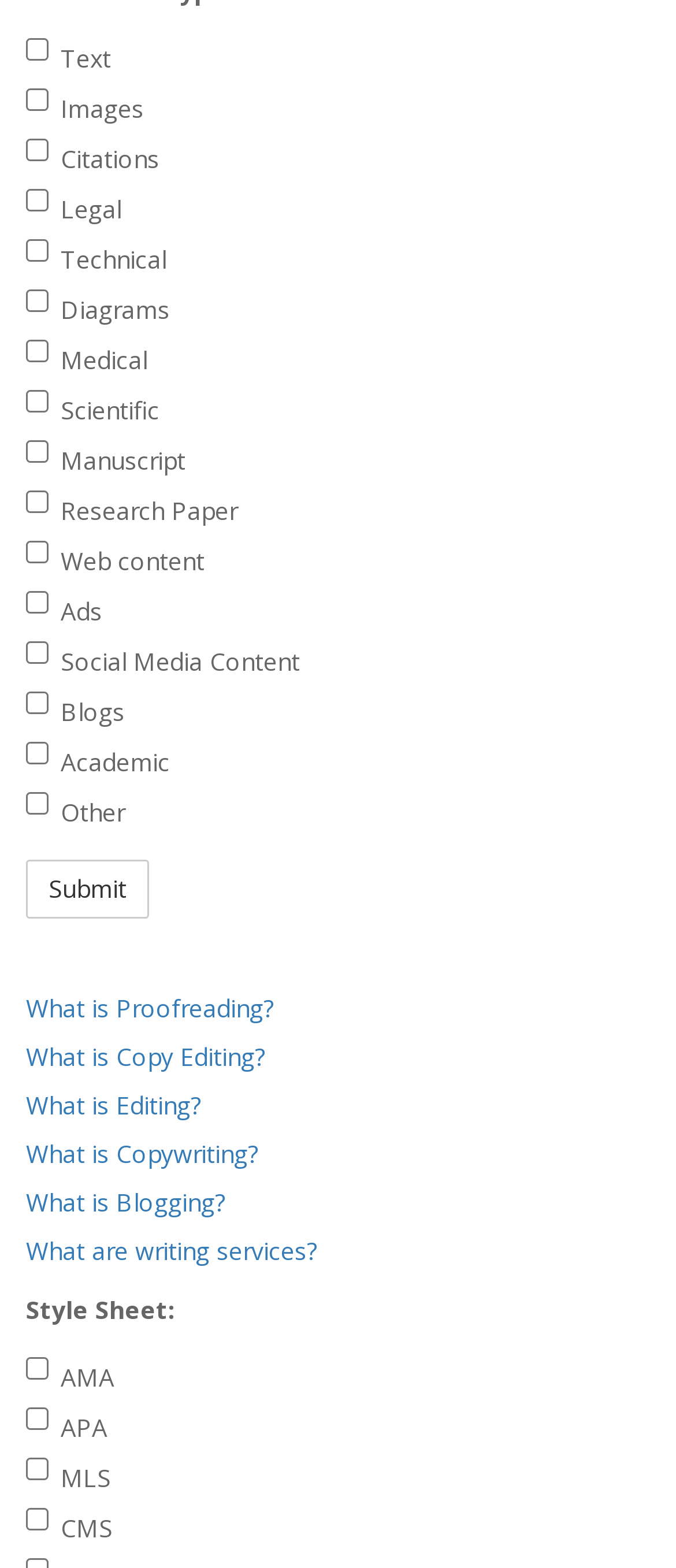Determine the bounding box coordinates of the clickable area required to perform the following instruction: "Select the 'Text' checkbox". The coordinates should be represented as four float numbers between 0 and 1: [left, top, right, bottom].

[0.038, 0.024, 0.072, 0.039]